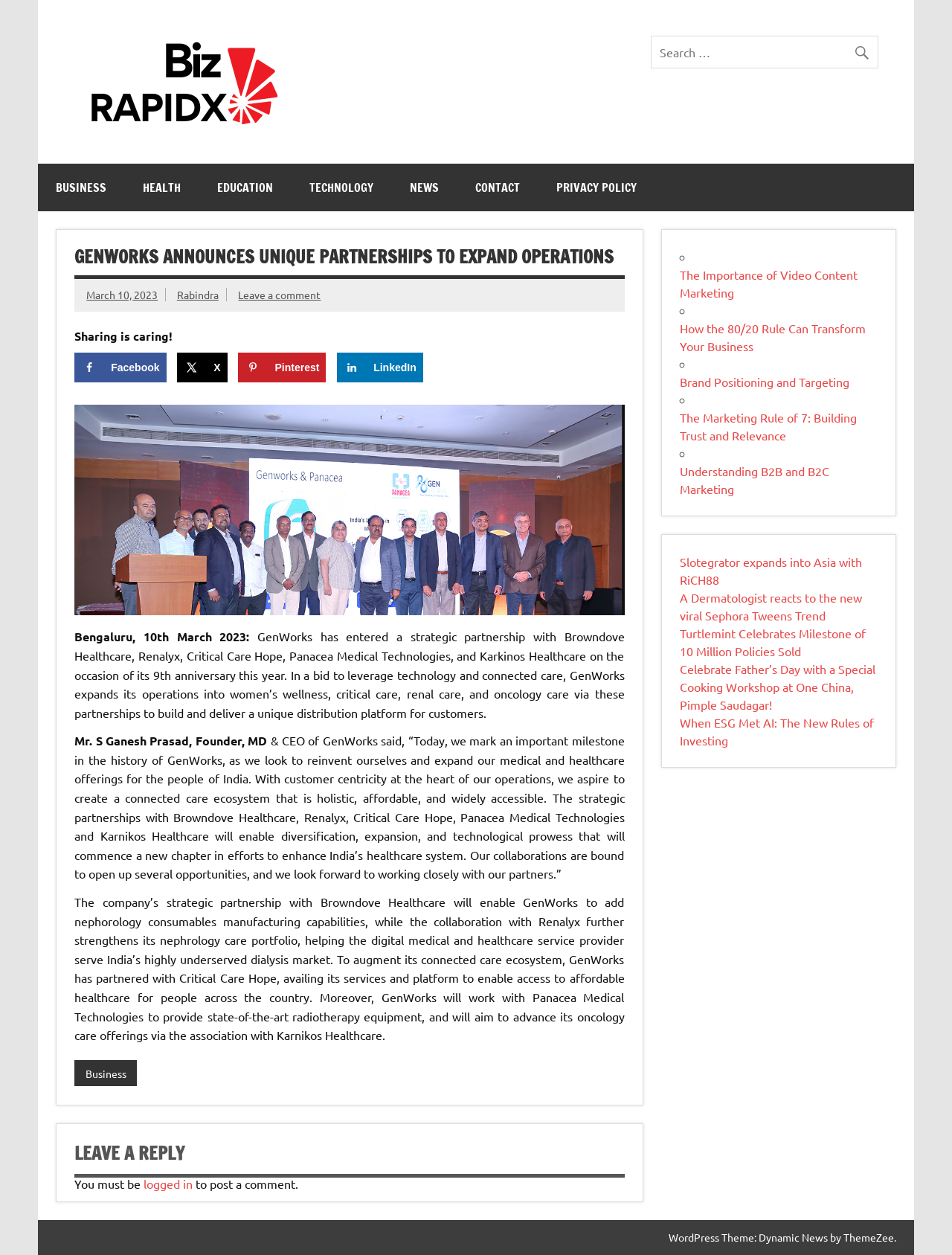Could you find the bounding box coordinates of the clickable area to complete this instruction: "Share the article on Facebook"?

[0.078, 0.281, 0.175, 0.305]